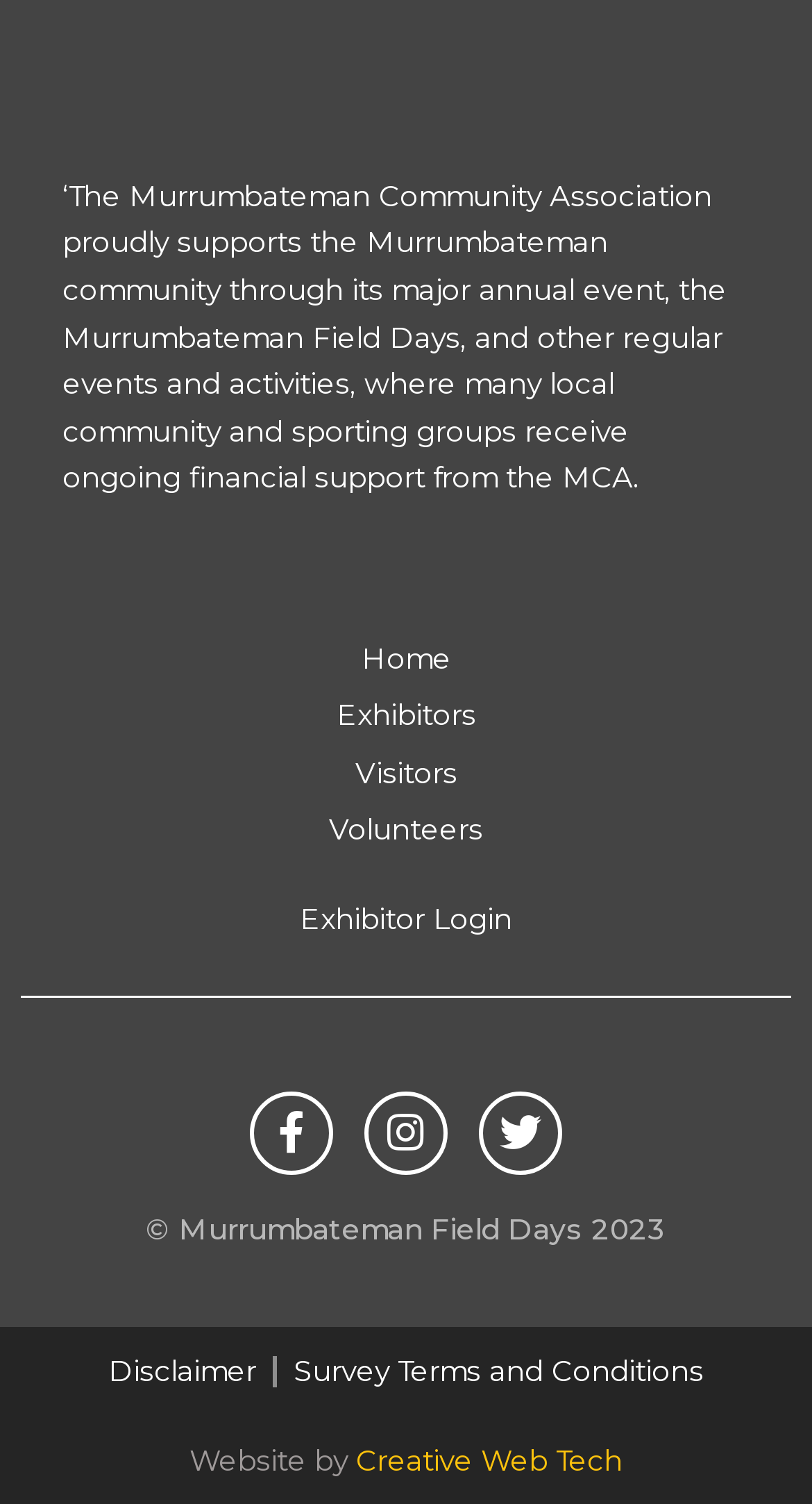Provide a one-word or brief phrase answer to the question:
What is the copyright year of the website?

2023